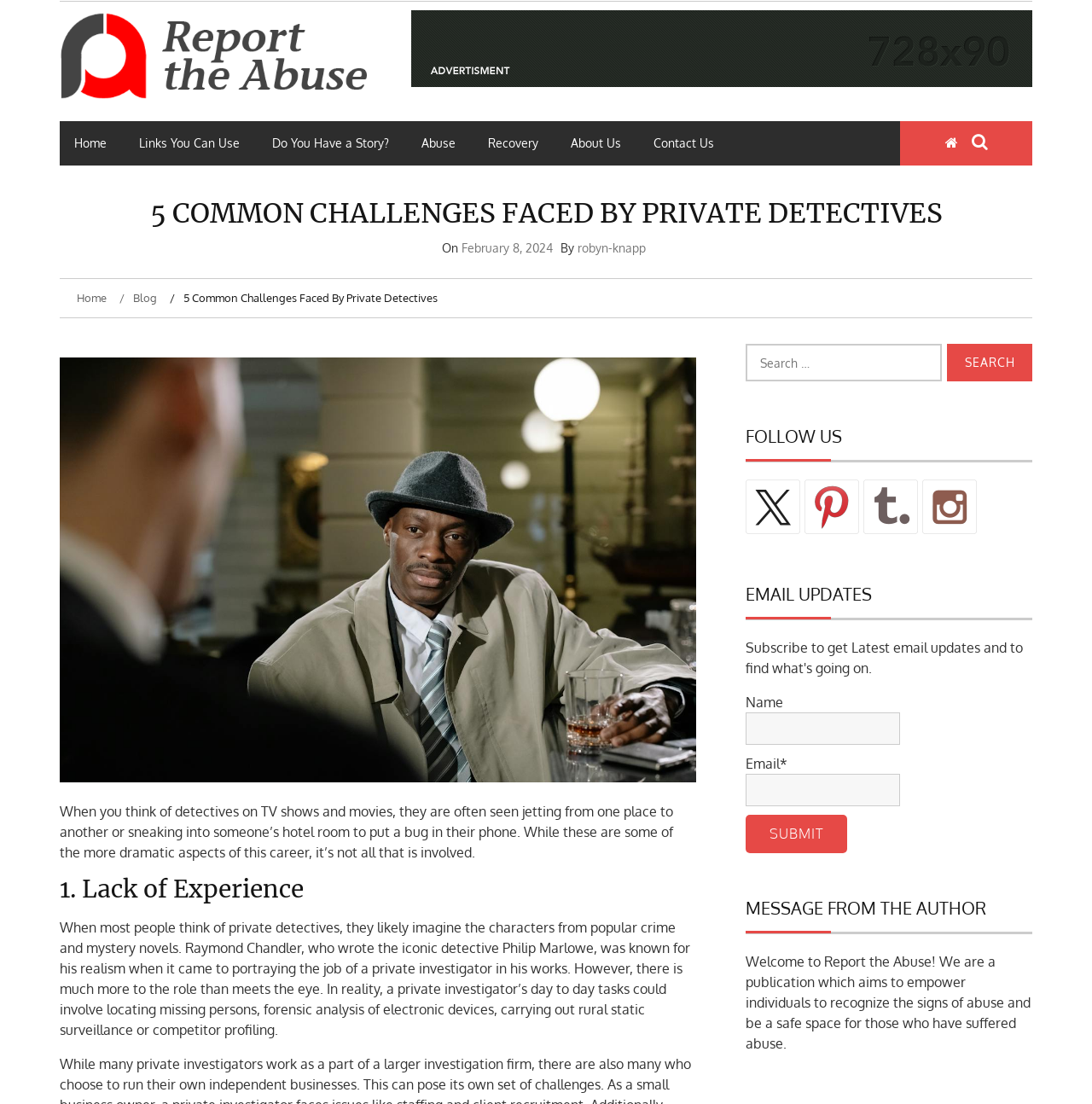Can you find the bounding box coordinates for the element that needs to be clicked to execute this instruction: "Share via link"? The coordinates should be given as four float numbers between 0 and 1, i.e., [left, top, right, bottom].

None